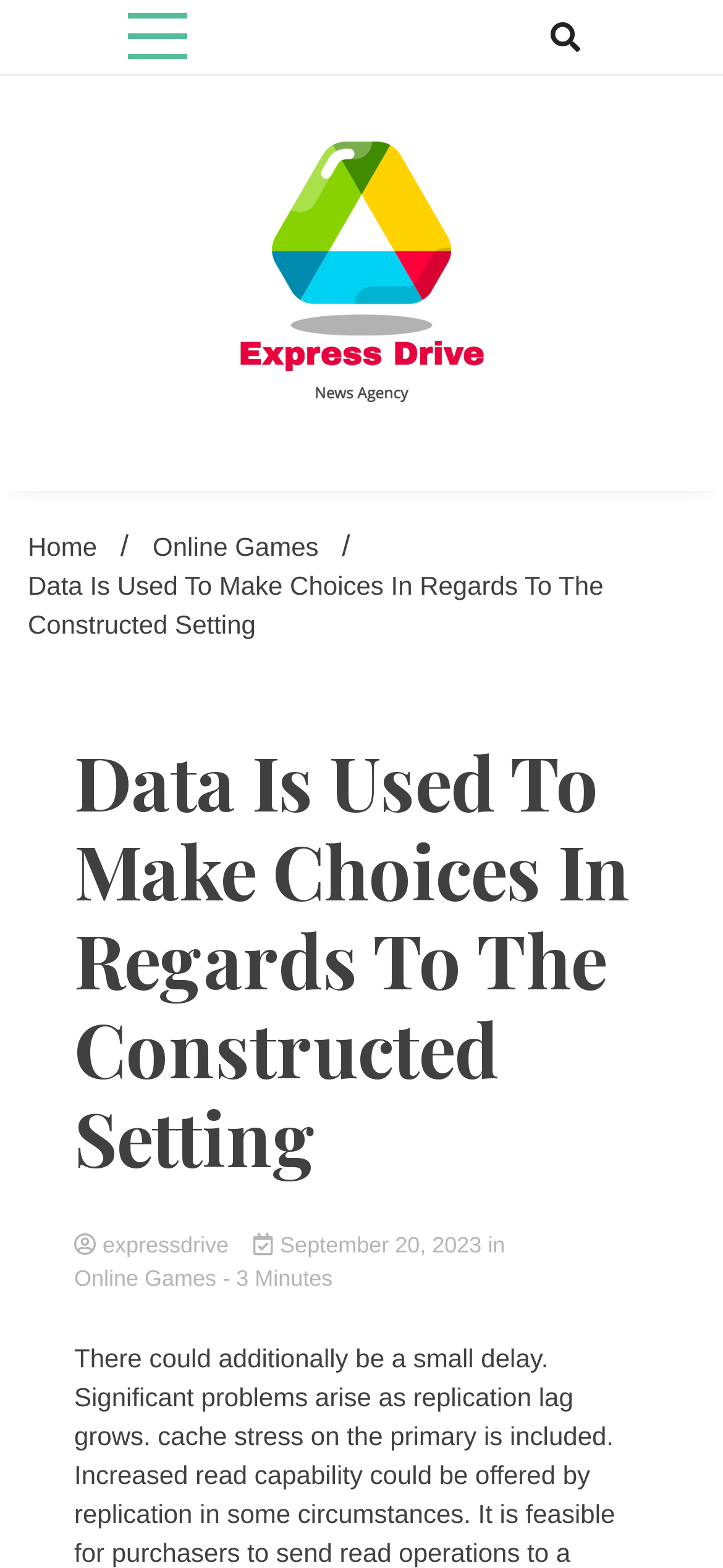What is the date of the article?
Refer to the image and give a detailed answer to the question.

I found the answer by examining the link ' September 20, 2023', which is located at the top of the webpage. This suggests that the article was published on September 20, 2023.